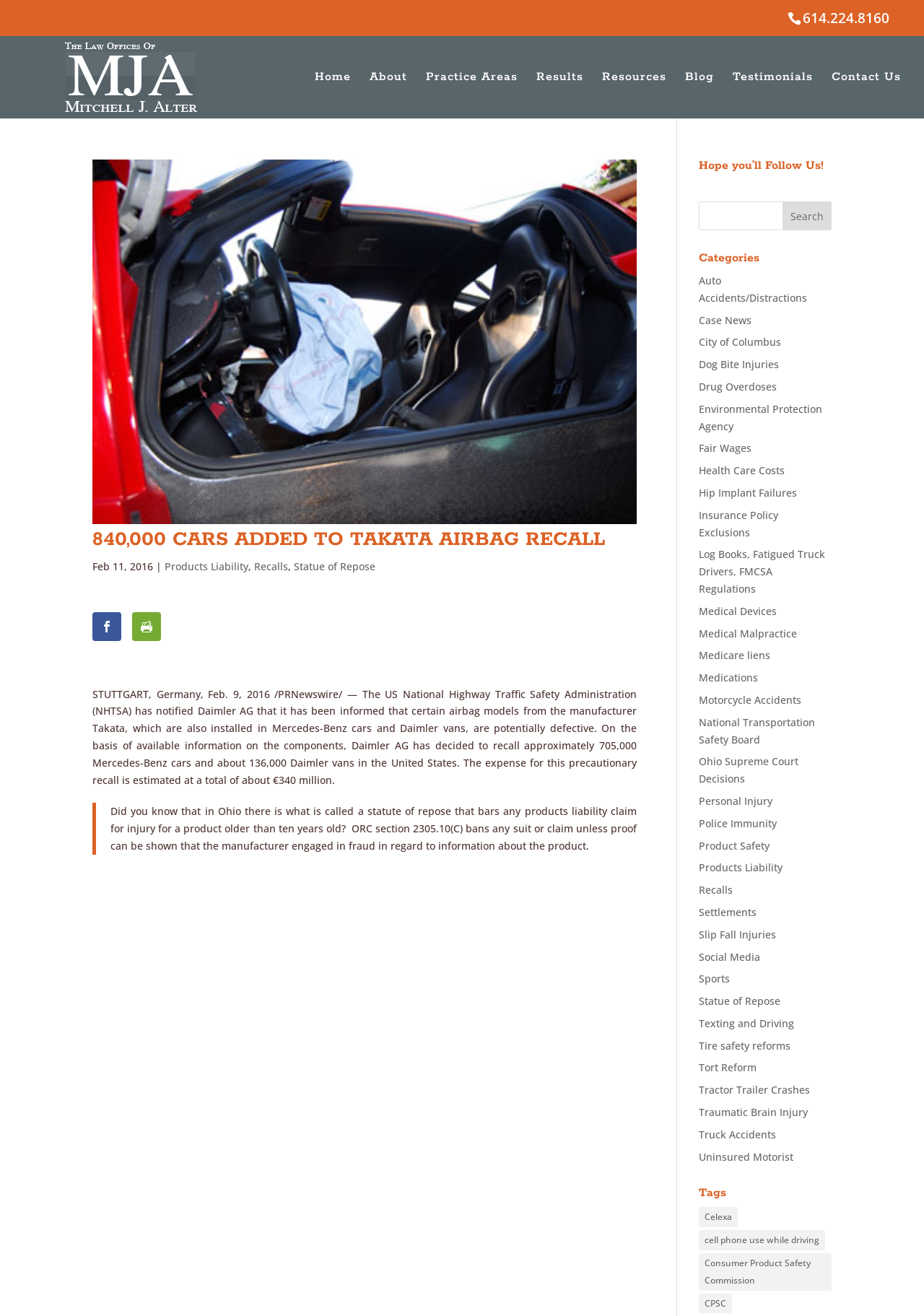Can you show the bounding box coordinates of the region to click on to complete the task described in the instruction: "Click on PRODUCTS"?

None